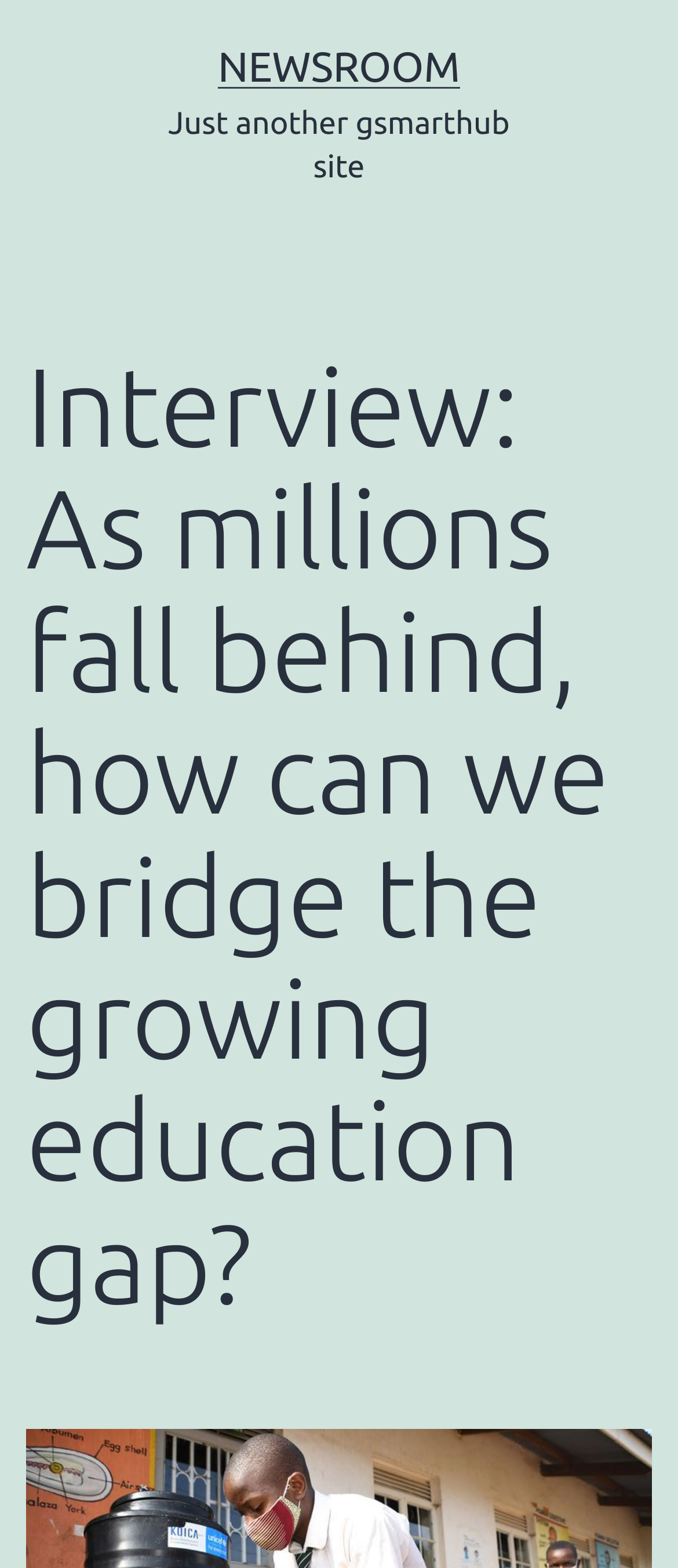Give the bounding box coordinates for the element described as: "Newsroom".

[0.321, 0.027, 0.679, 0.057]